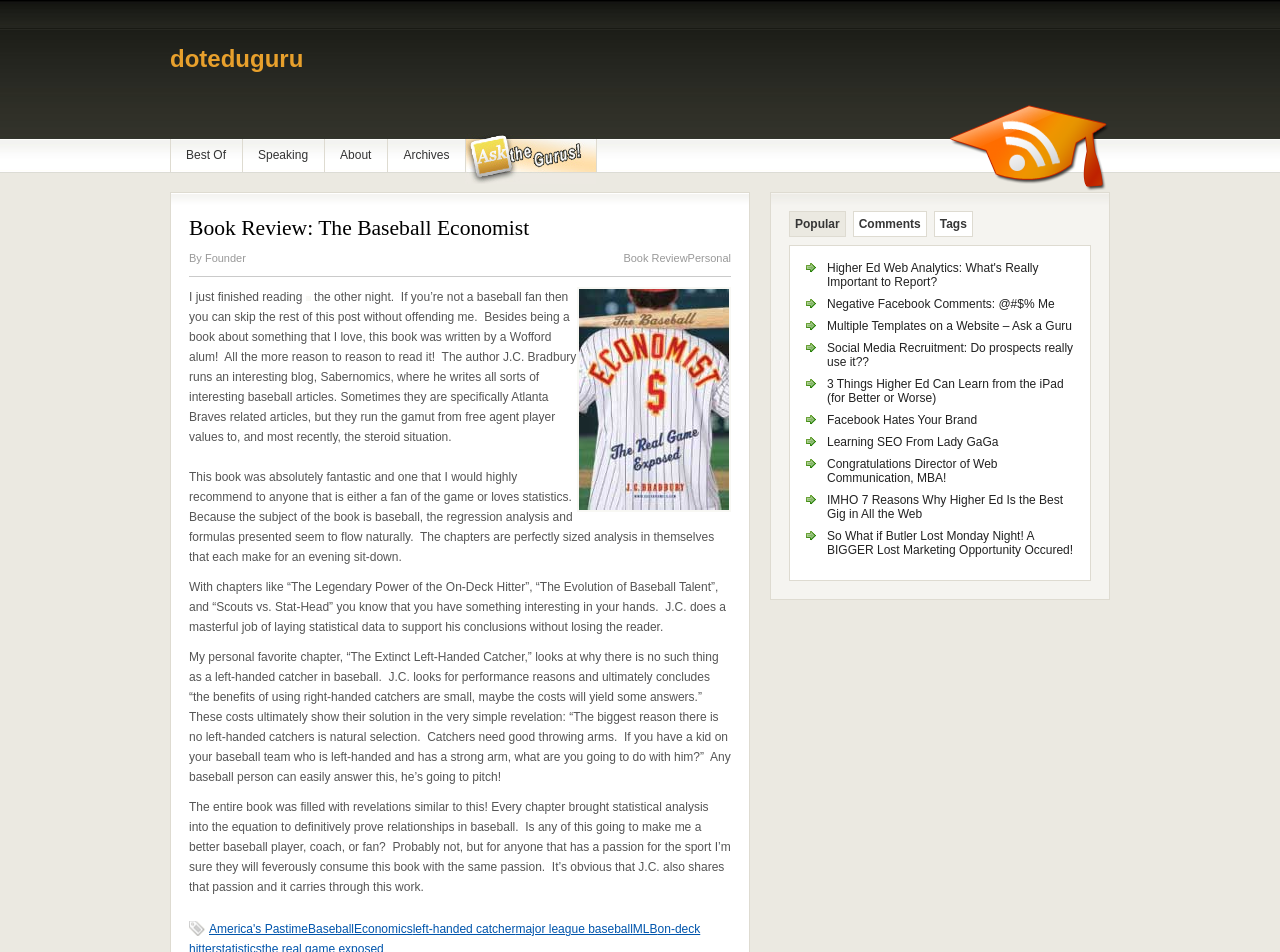Locate the bounding box coordinates of the area that needs to be clicked to fulfill the following instruction: "Subscribe to the RSS feed". The coordinates should be in the format of four float numbers between 0 and 1, namely [left, top, right, bottom].

[0.741, 0.11, 0.867, 0.201]